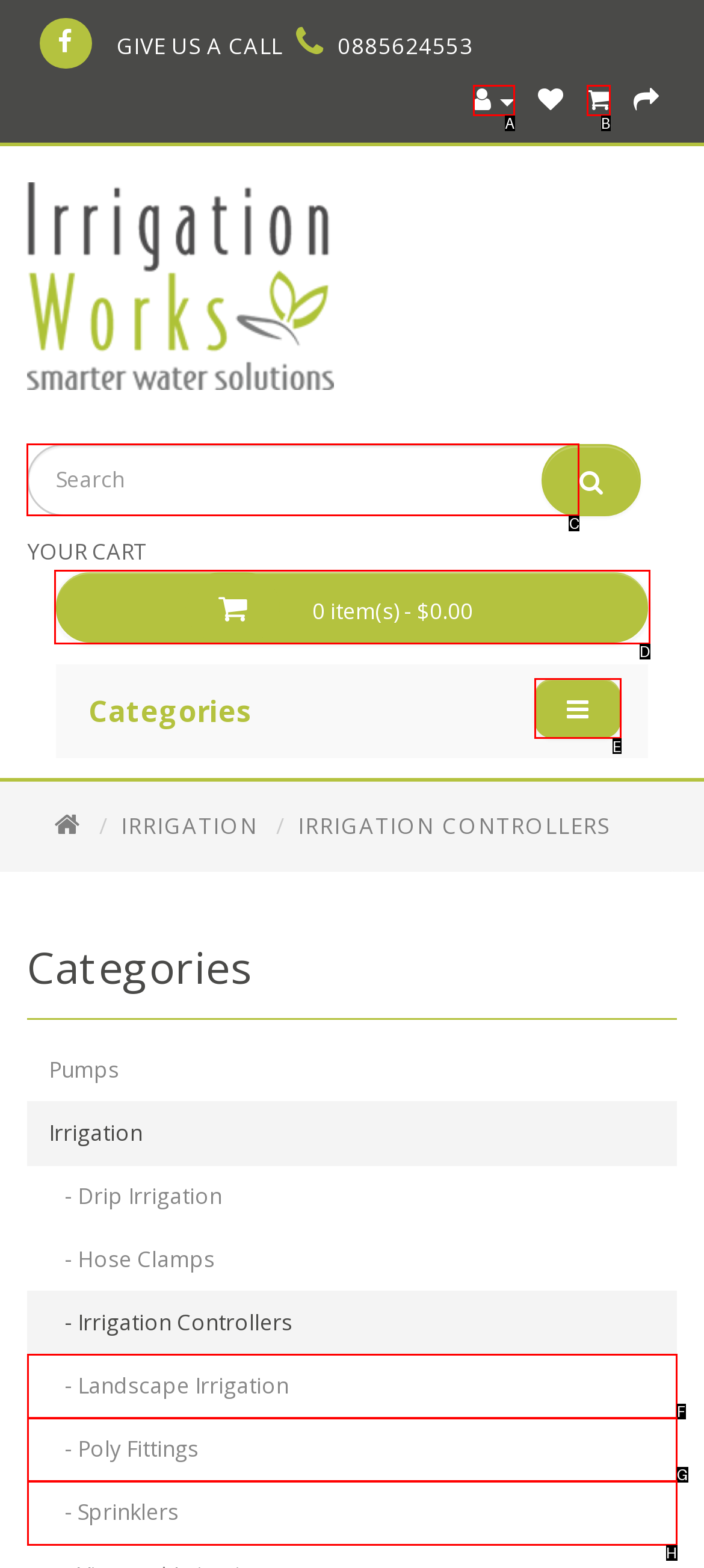Choose the letter of the option you need to click to Search for products. Answer with the letter only.

C